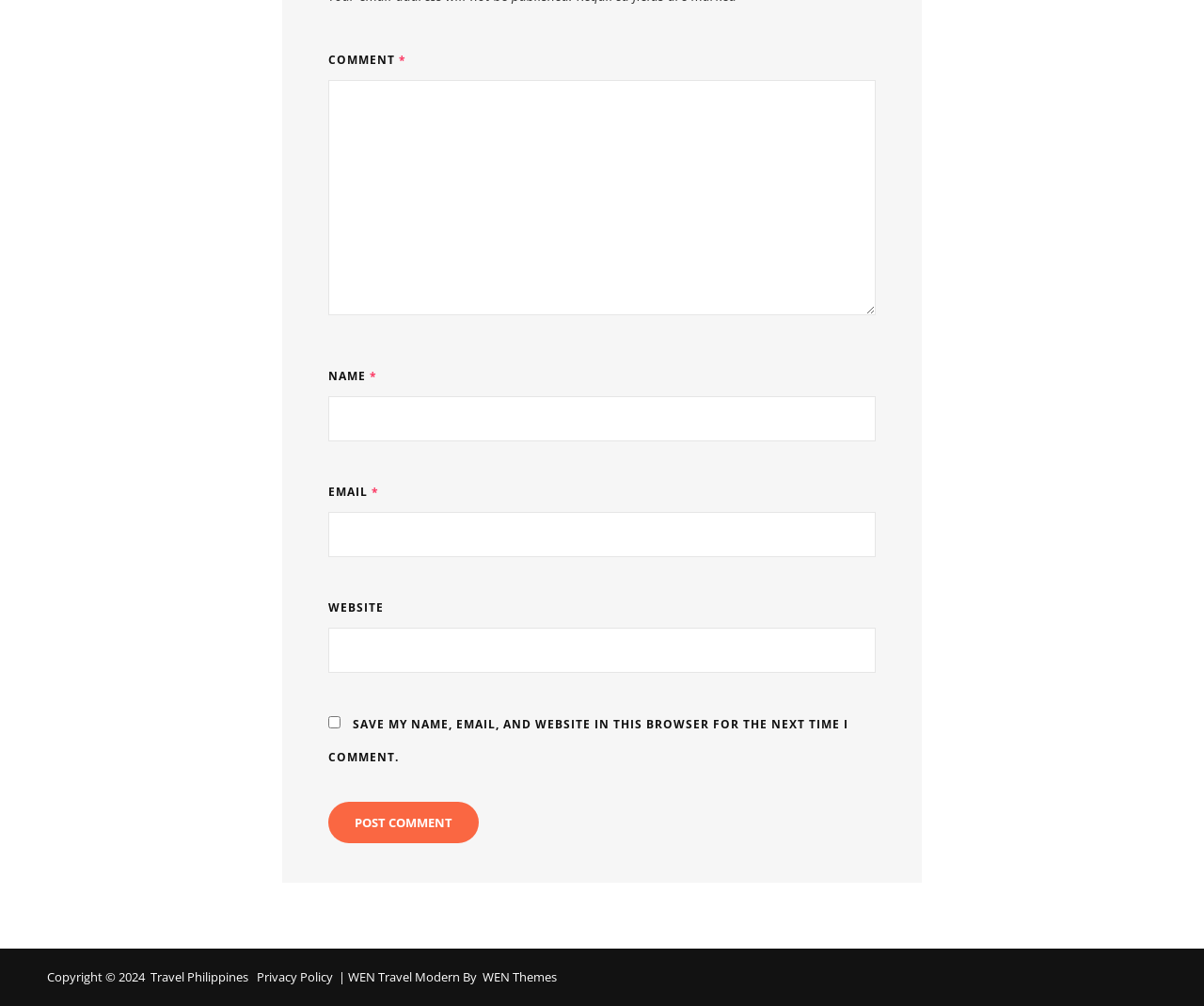What is the copyright year?
Please give a detailed and elaborate answer to the question based on the image.

The StaticText element with ID 233 contains the text 'Copyright © 2024', indicating that the copyright year is 2024.